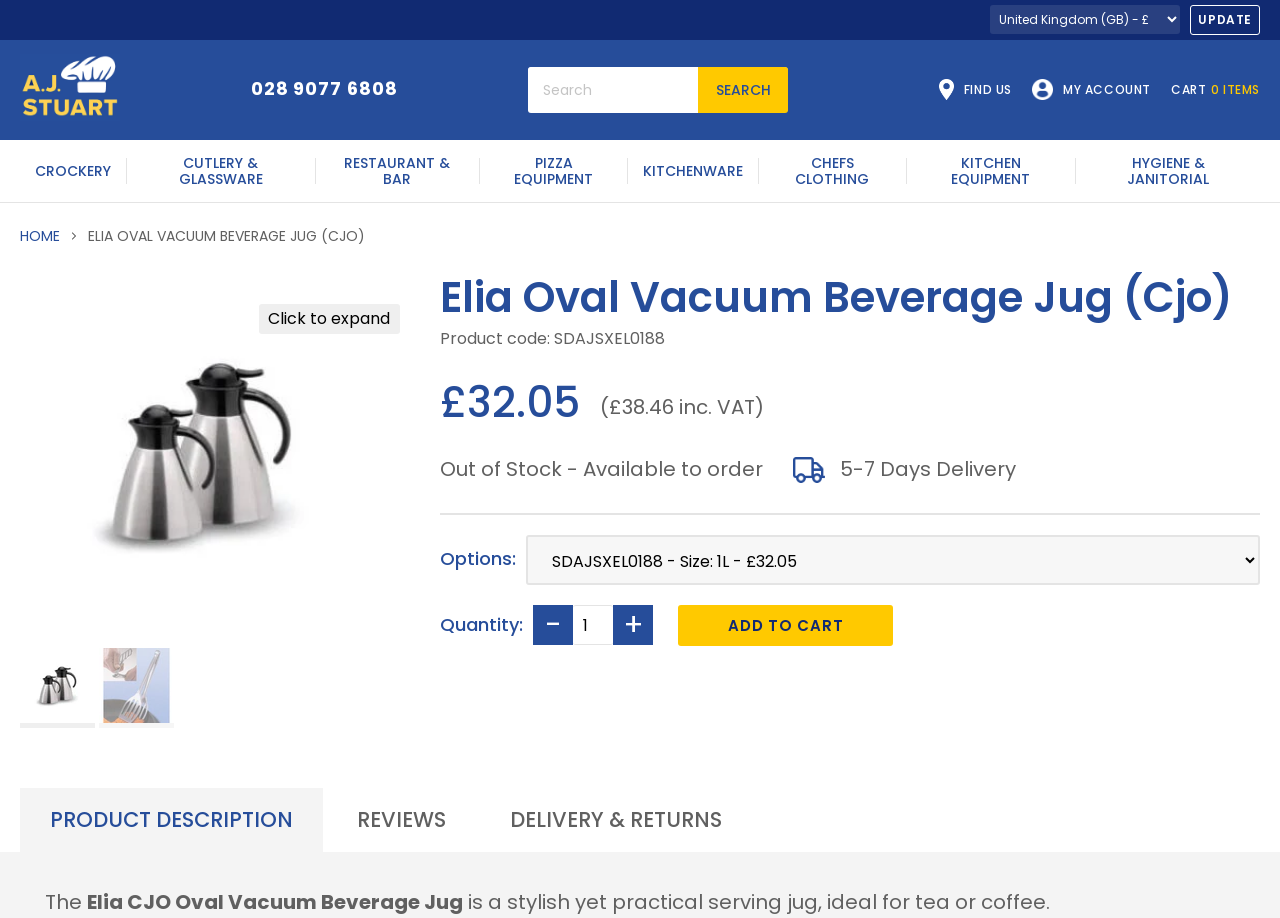Identify the main heading of the webpage and provide its text content.

Elia Oval Vacuum Beverage Jug (Cjo)